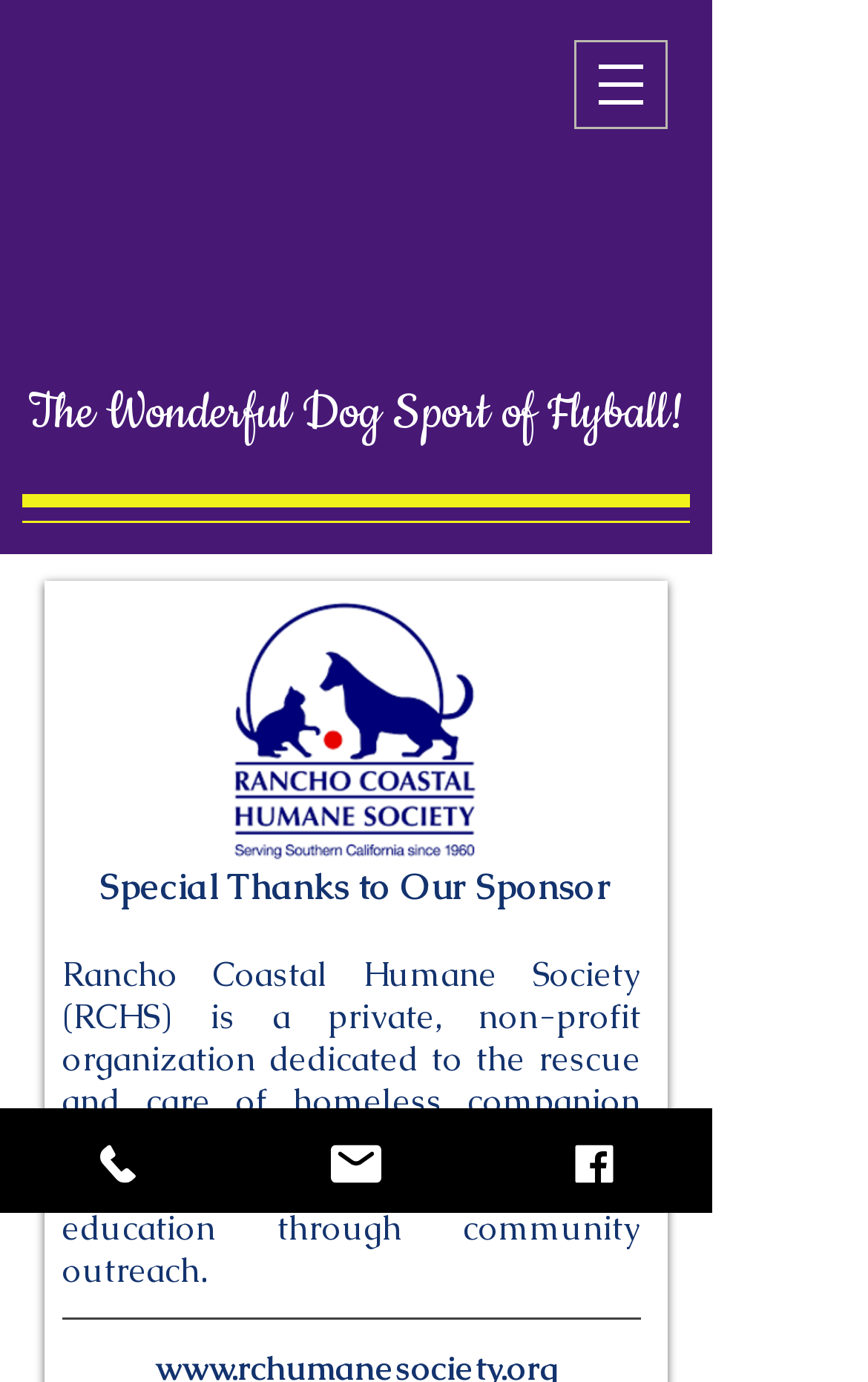What is the purpose of the Rancho Coastal Humane Society?
From the image, respond using a single word or phrase.

Rescue and care of animals